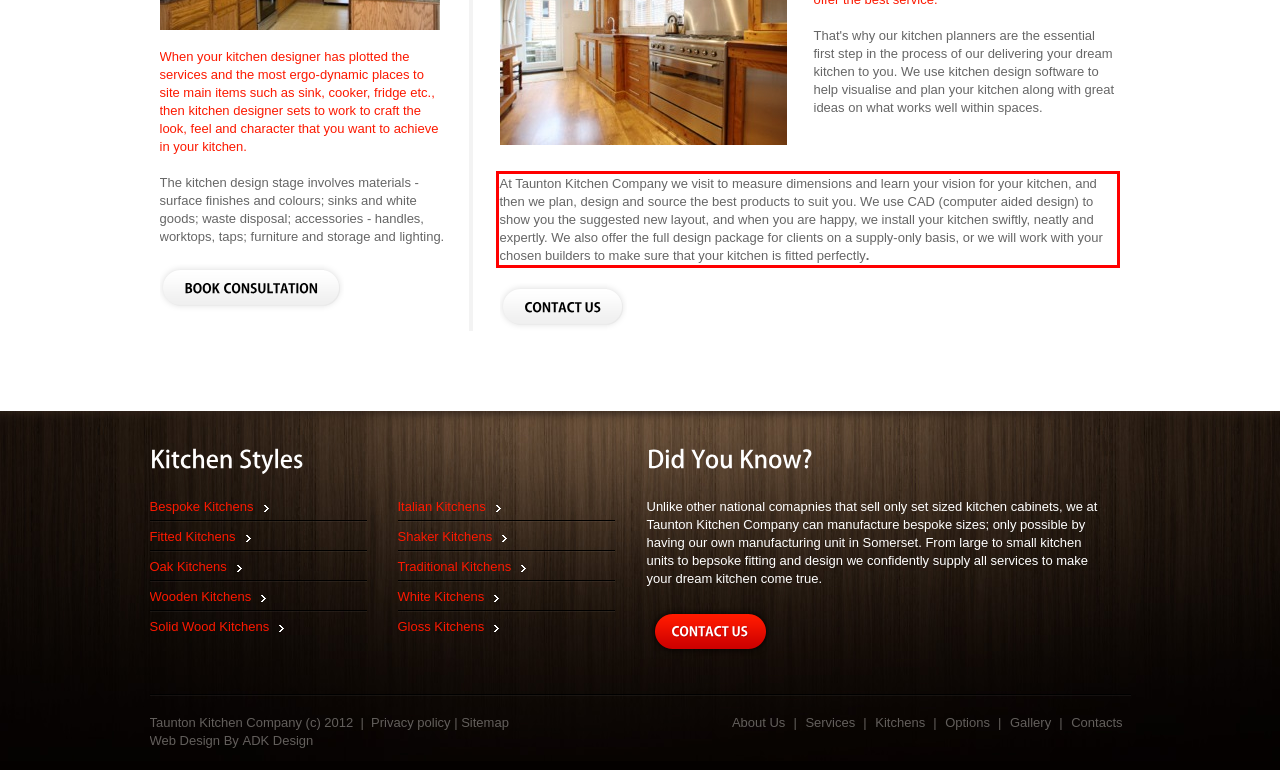Identify and transcribe the text content enclosed by the red bounding box in the given screenshot.

At Taunton Kitchen Company we visit to measure dimensions and learn your vision for your kitchen, and then we plan, design and source the best products to suit you. We use CAD (computer aided design) to show you the suggested new layout, and when you are happy, we install your kitchen swiftly, neatly and expertly. We also offer the full design package for clients on a supply-only basis, or we will work with your chosen builders to make sure that your kitchen is fitted perfectly.